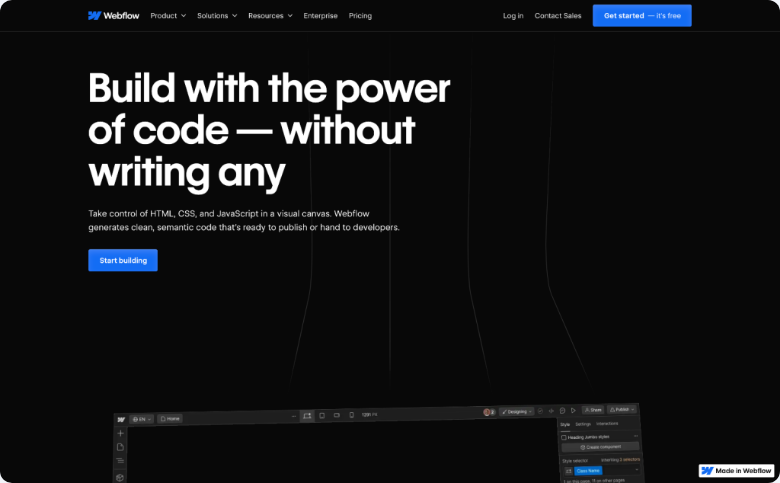Describe all the visual components present in the image.

The image showcases the Webflow homepage, highlighting its innovative approach to website design and development. The bold text reads, "Build with the power of code — without writing any," emphasizing Webflow's unique capability to enable users to construct websites using a visual interface rather than traditional coding. Below the main text, a brief description invites users to "Take control of HTML, CSS, and JavaScript in a visual canvas," underscoring the platform's emphasis on user empowerment. Additionally, the prompt "Start building" encourages immediate engagement, while the clean, modern black background adds a sophisticated touch to the overall design. Elements of the interface are subtly visible, hinting at Webflow's functionality that caters to both novices and experienced developers alike.